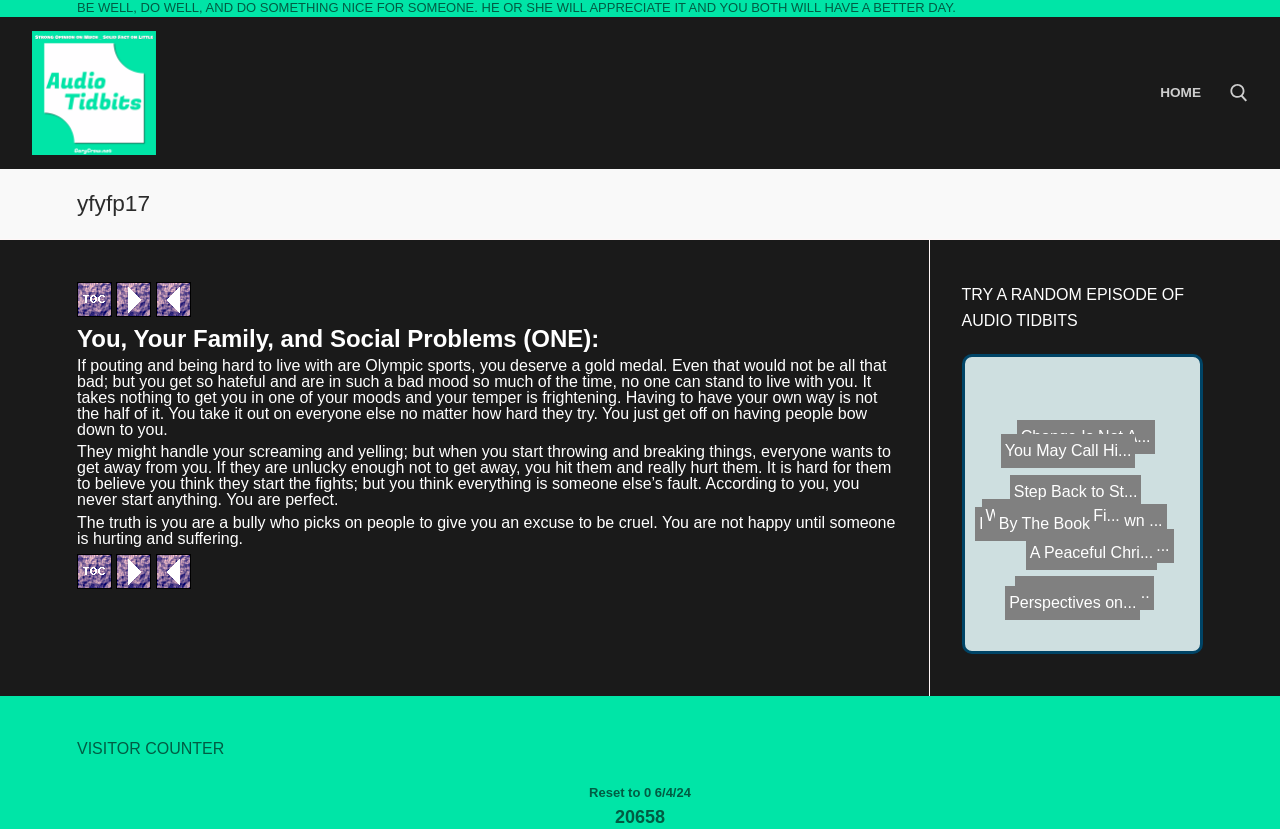Please specify the bounding box coordinates of the clickable section necessary to execute the following command: "Try a random episode of Audio Tidbits".

[0.751, 0.341, 0.94, 0.403]